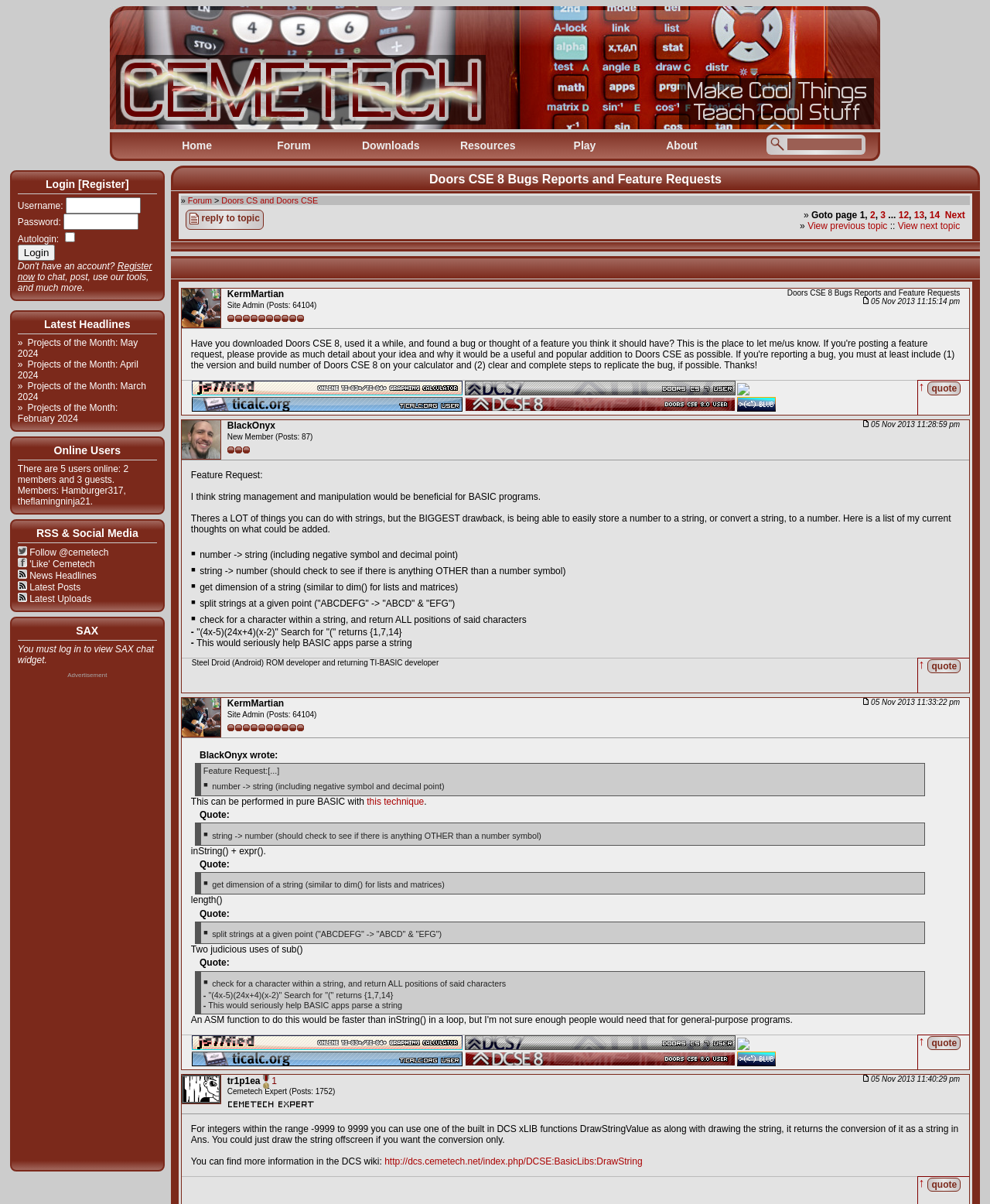Find the bounding box coordinates of the element to click in order to complete this instruction: "Click the 'Register' link". The bounding box coordinates must be four float numbers between 0 and 1, denoted as [left, top, right, bottom].

[0.083, 0.148, 0.126, 0.158]